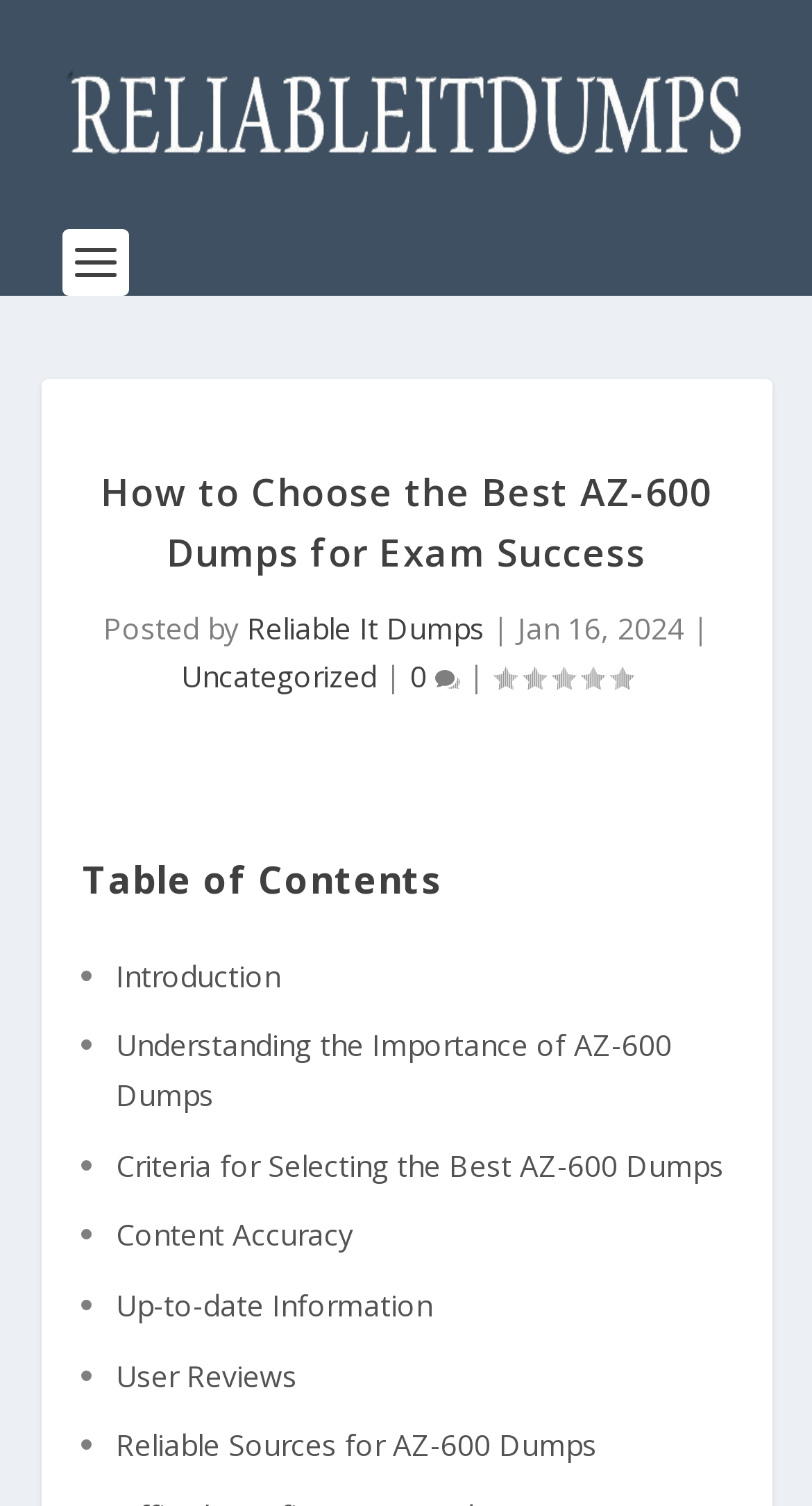What is the rating of the article?
Using the visual information, respond with a single word or phrase.

0.00